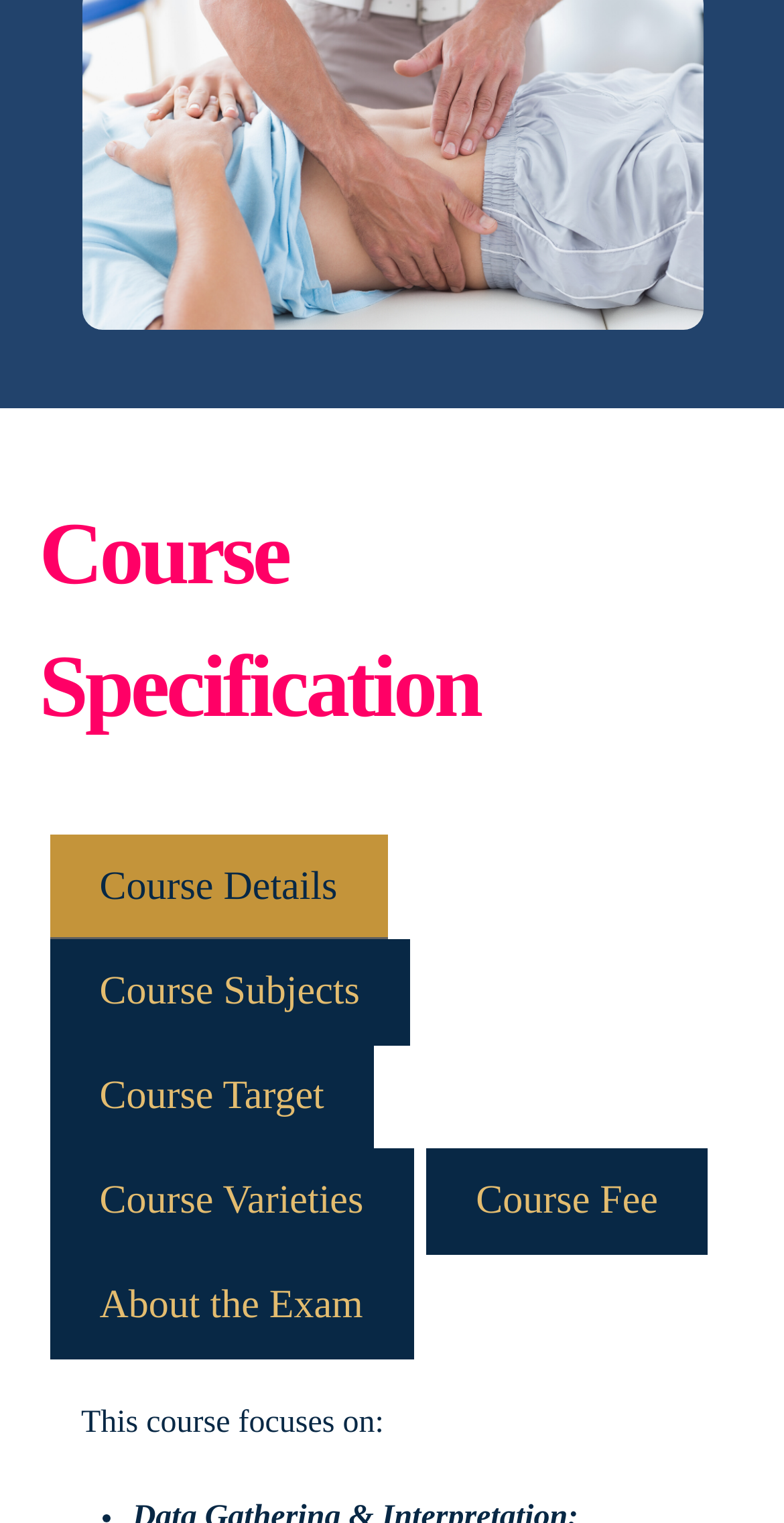Based on the image, provide a detailed response to the question:
What is the focus of this course?

The webpage does not explicitly state the focus of the course, but it mentions 'This course focuses on:' without providing the specific details.